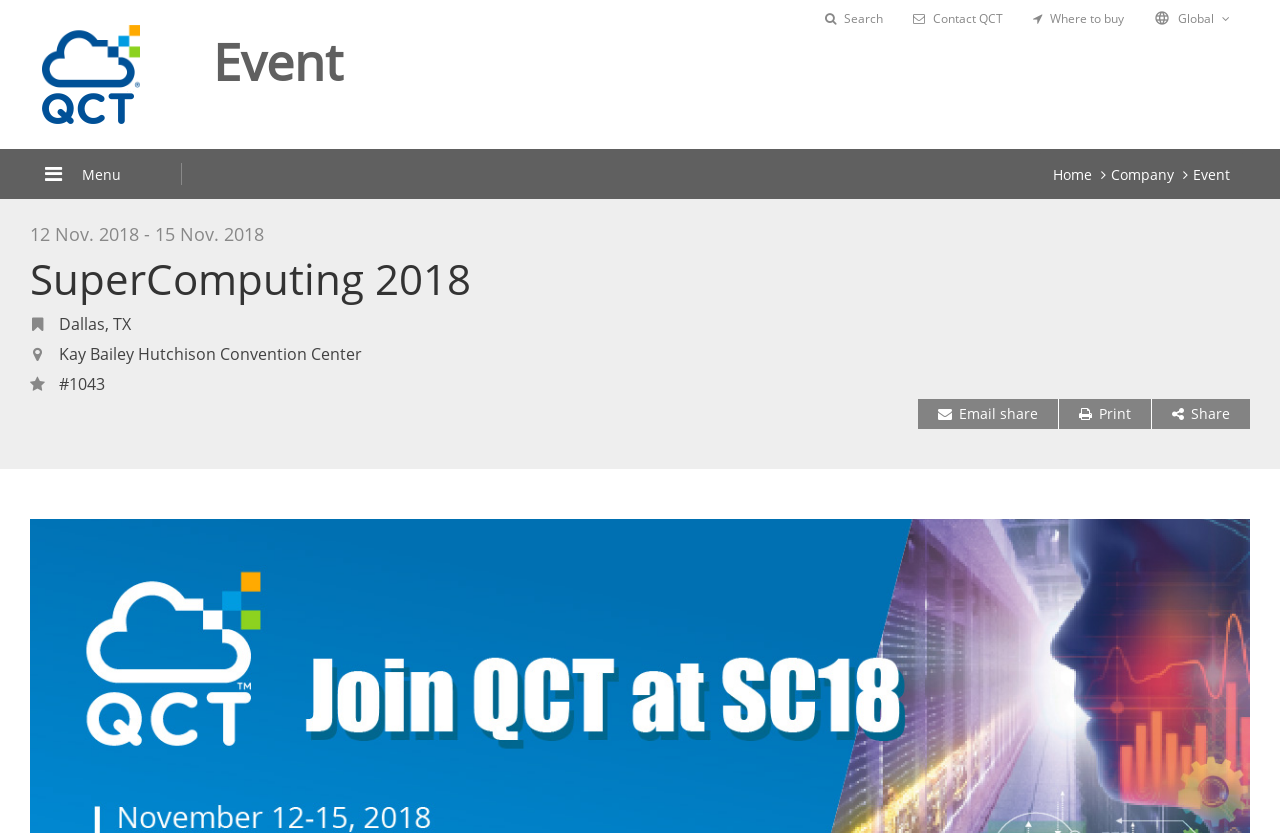Using the information shown in the image, answer the question with as much detail as possible: What is the name of the company?

The name of the company can be found in the top-left corner of the webpage, where the logo 'QCT' is displayed, and also as a link 'QCT' next to the logo.